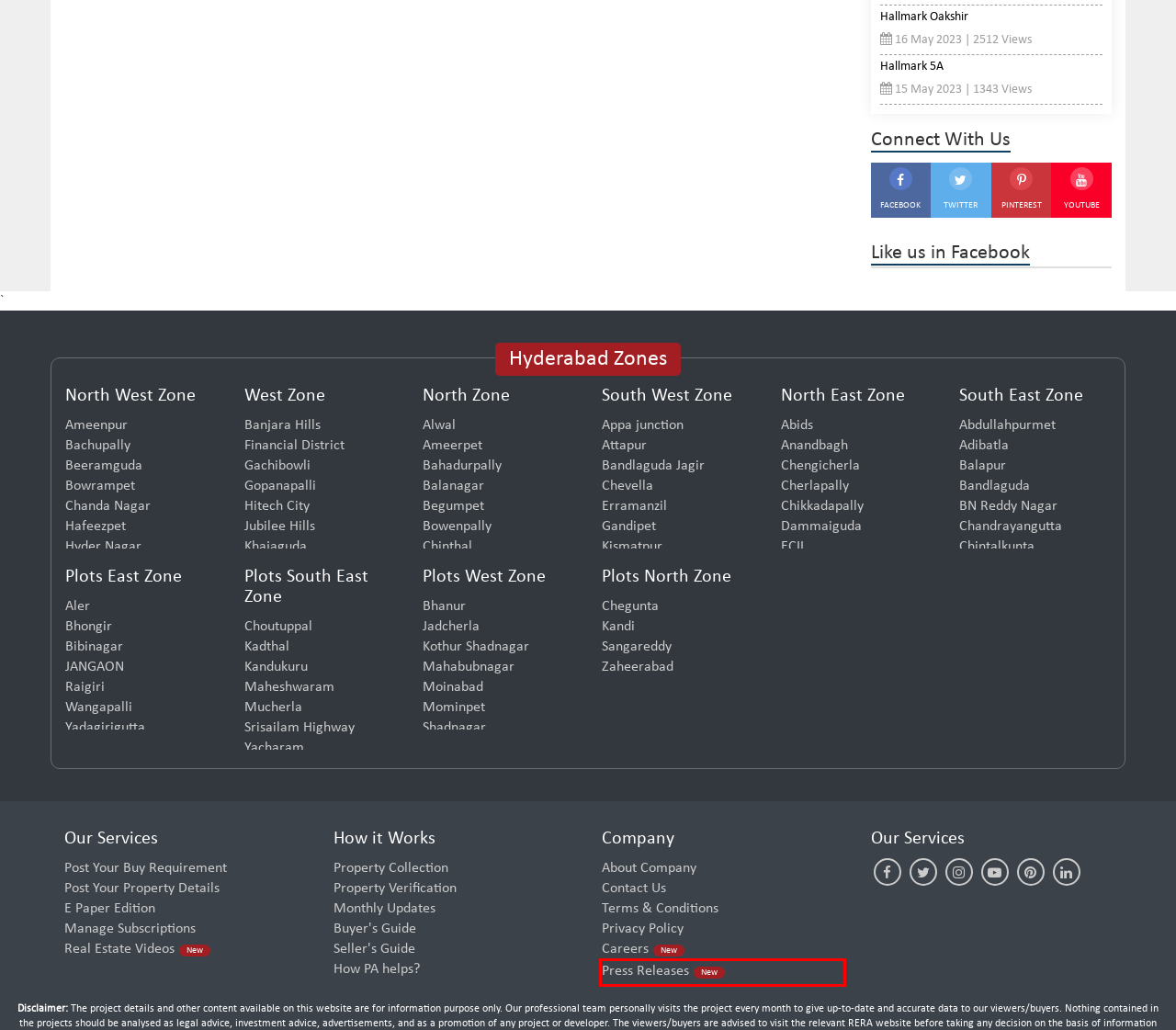Given a screenshot of a webpage with a red bounding box around an element, choose the most appropriate webpage description for the new page displayed after clicking the element within the bounding box. Here are the candidates:
A. Bowrampet Real Estate | Overview | Price Trends | Area News | Videos
B. Rajendra Nagar Real Estate | Overview | Price Trends | Area News | Videos
C. Vanasthalipuram Real Estate | Overview | Price Trends | Area News | Videos
D. Narapally Real Estate | Overview | Price Trends | Area News | Videos
E. BN Reddy Nagar Real Estate | Overview | Price Trends | Area News | Videos
F. How PropertyAdviser Works for Sellers | PropertyAdviser
G. Latest Press Releases | Latest News | Property Adviser
H. Whitefield Real Estate | Overview | Price Trends | Area News | Videos

G